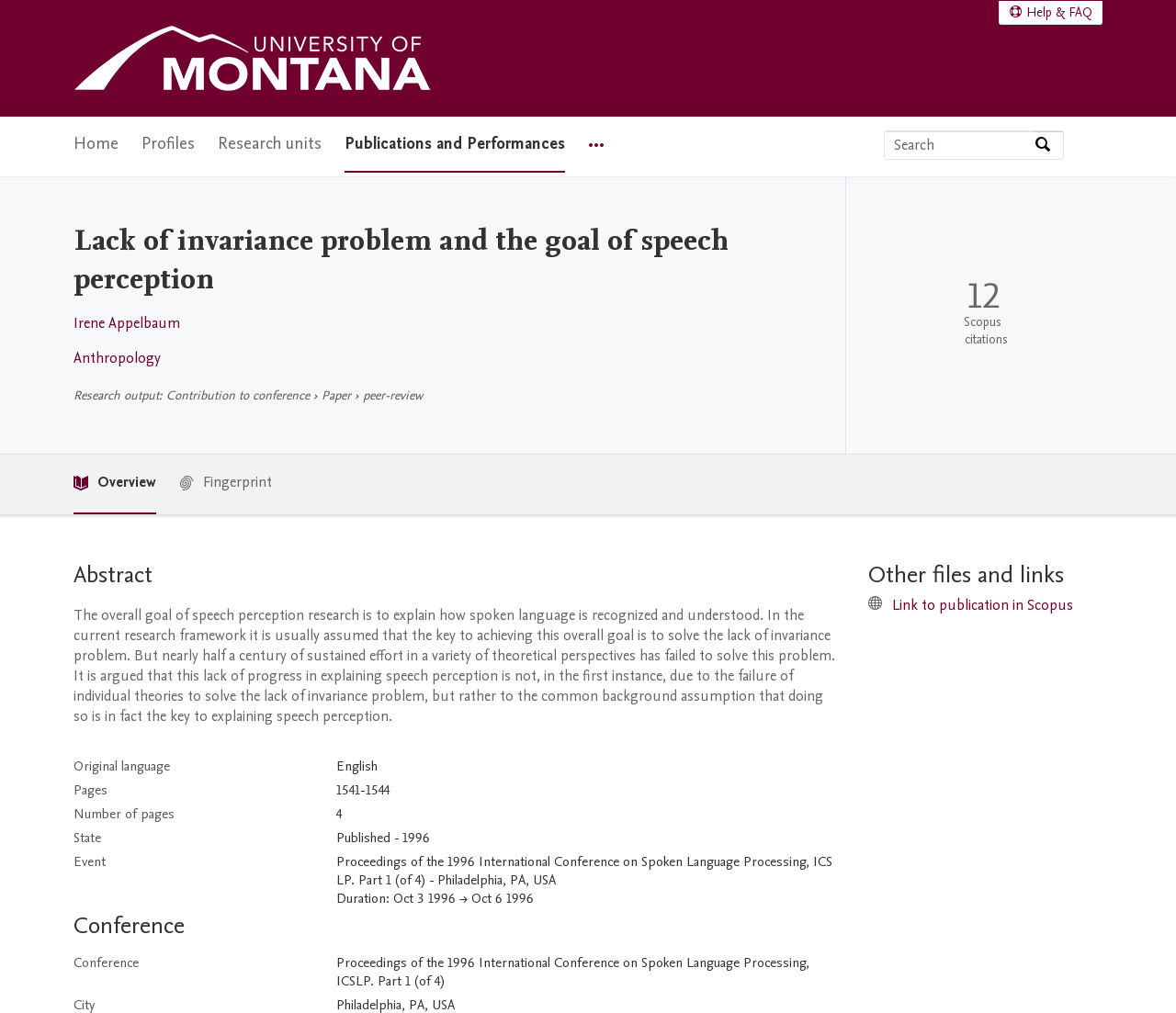Find the bounding box coordinates corresponding to the UI element with the description: "Publications and Performances". The coordinates should be formatted as [left, top, right, bottom], with values as floats between 0 and 1.

[0.293, 0.115, 0.48, 0.17]